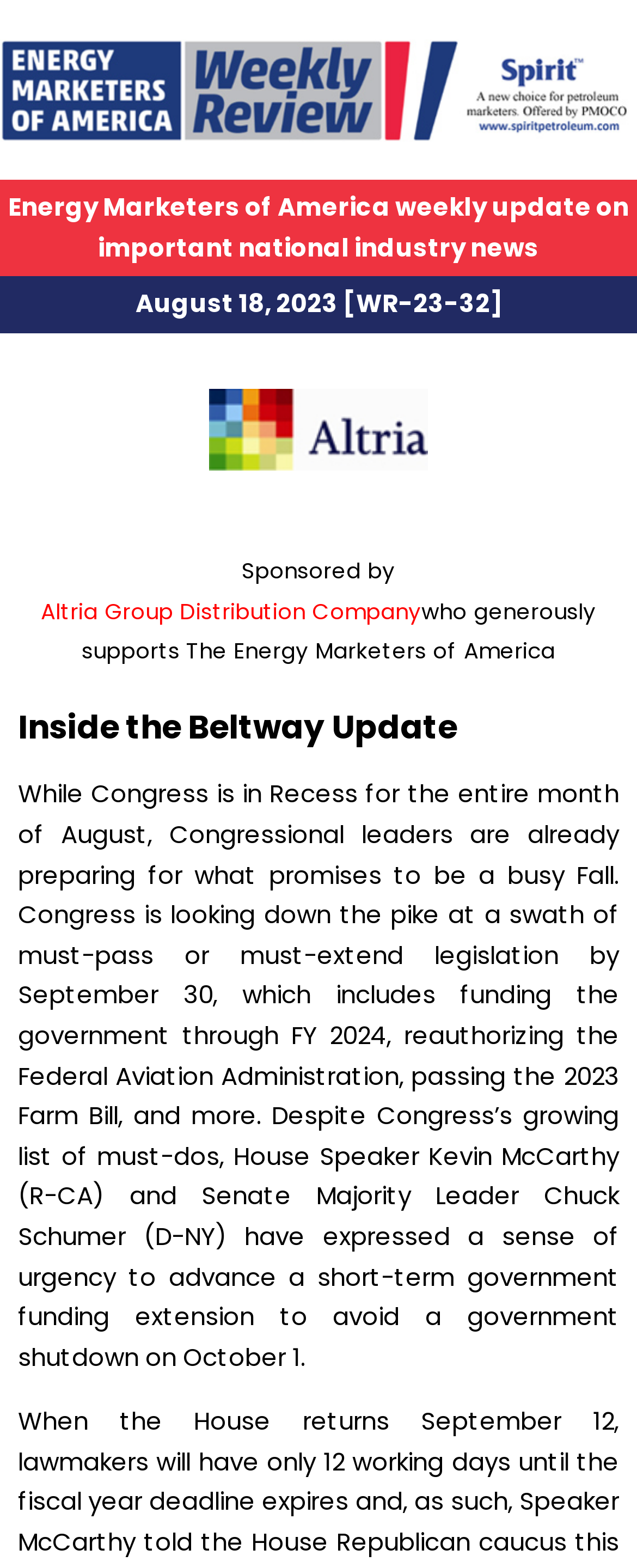Give a succinct answer to this question in a single word or phrase: 
What is the relationship between Altria Group Distribution Company and Energy Marketers of America?

Altria Group Distribution Company supports Energy Marketers of America